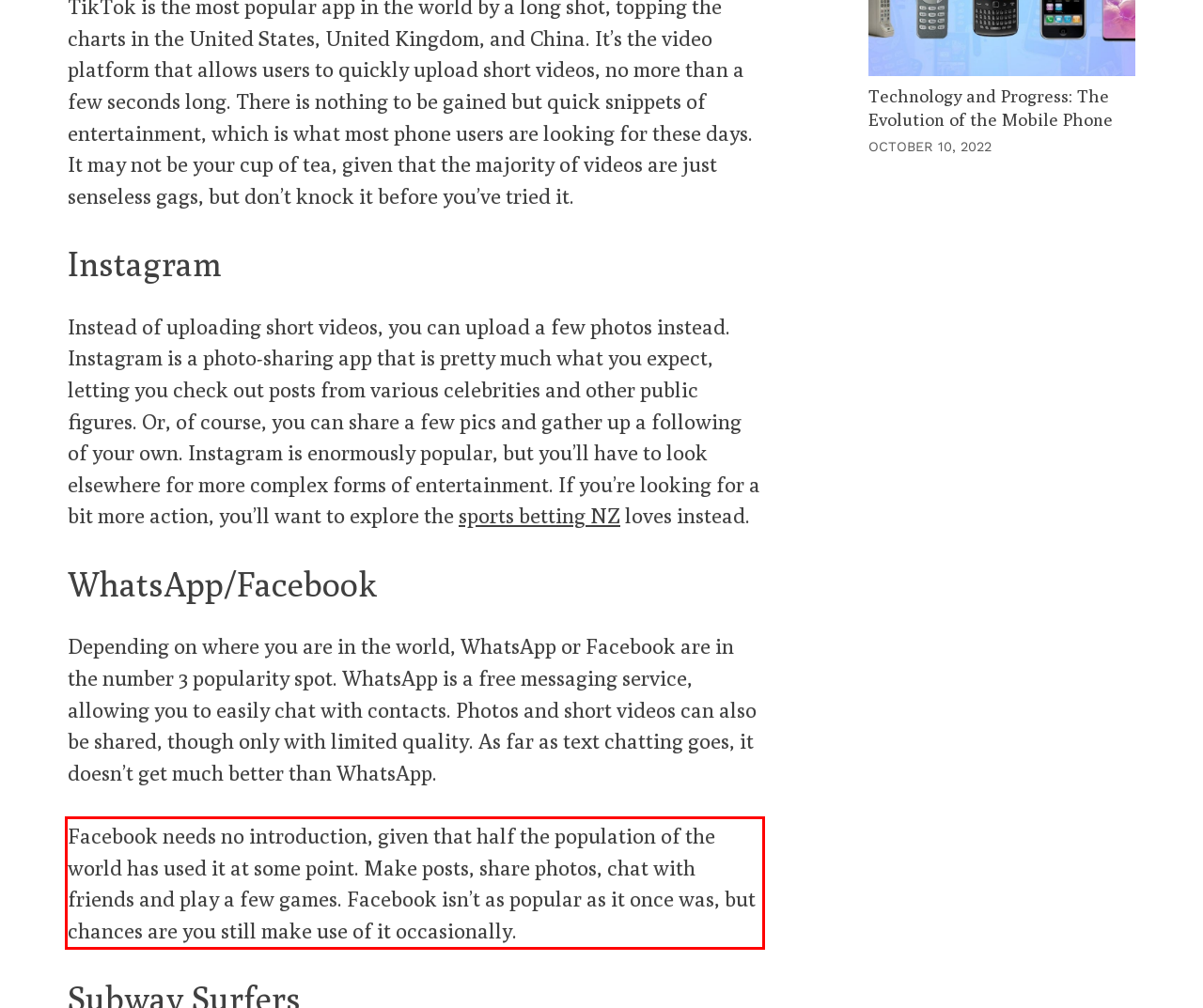Please use OCR to extract the text content from the red bounding box in the provided webpage screenshot.

Facebook needs no introduction, given that half the population of the world has used it at some point. Make posts, share photos, chat with friends and play a few games. Facebook isn’t as popular as it once was, but chances are you still make use of it occasionally.